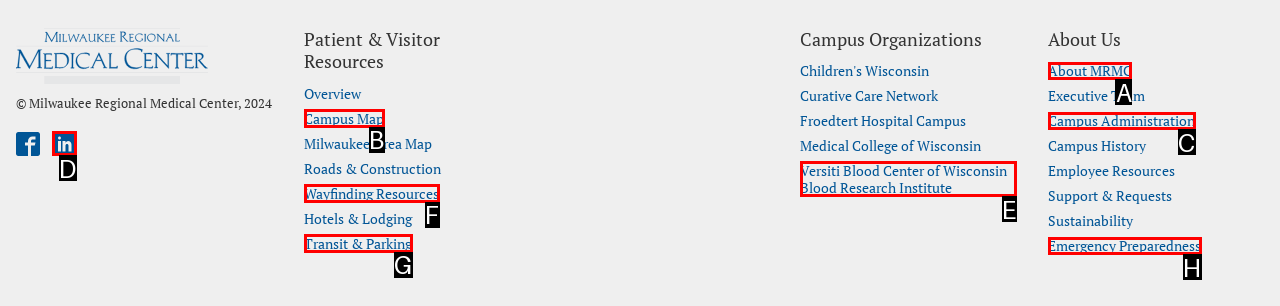Point out the letter of the HTML element you should click on to execute the task: Read about MRMC
Reply with the letter from the given options.

A